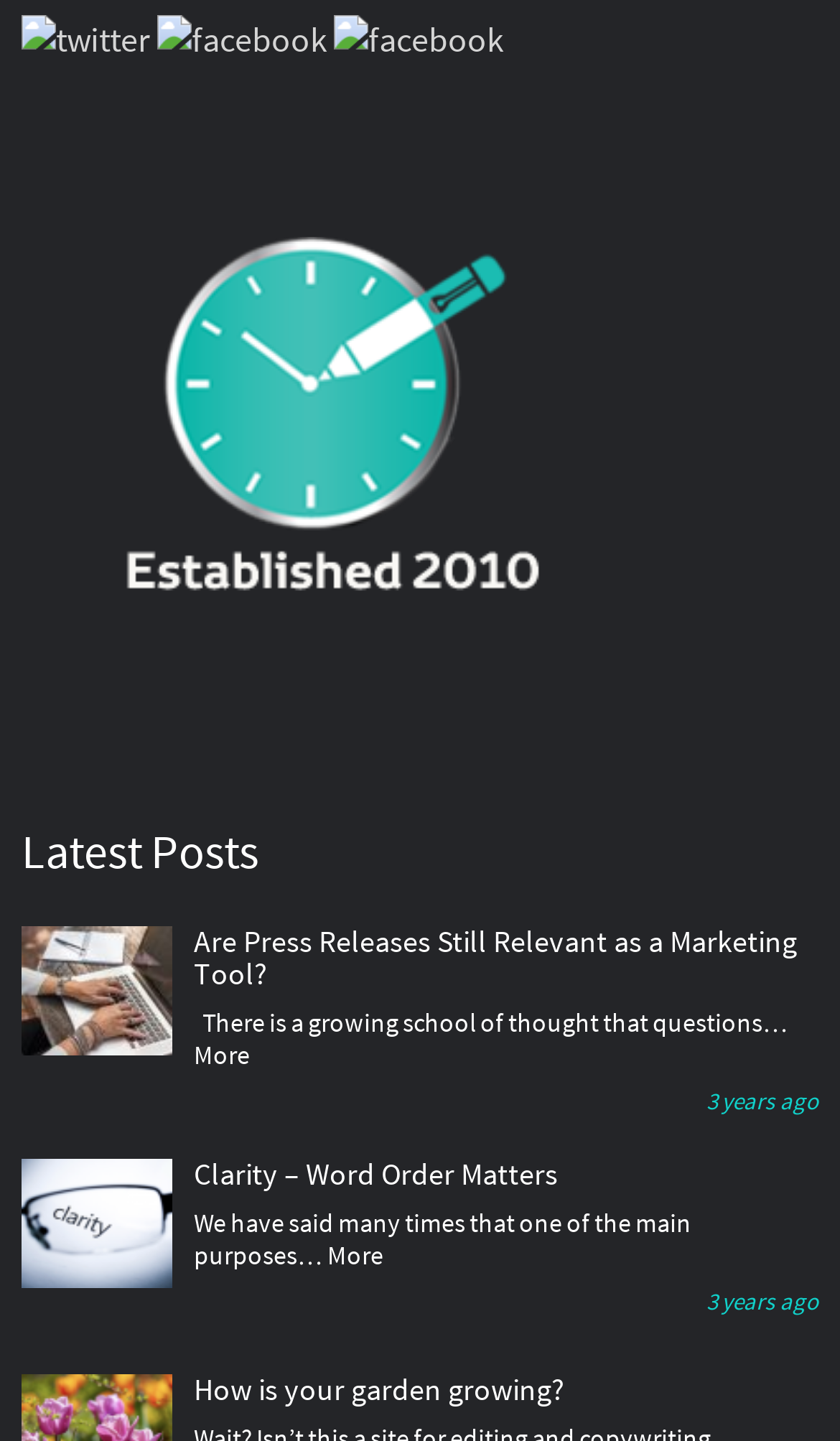What is the topic of the latest post?
Please provide a comprehensive answer to the question based on the webpage screenshot.

The latest post is titled 'Are Press Releases Still Relevant as a Marketing Tool?' which suggests that the topic of the latest post is related to press releases.